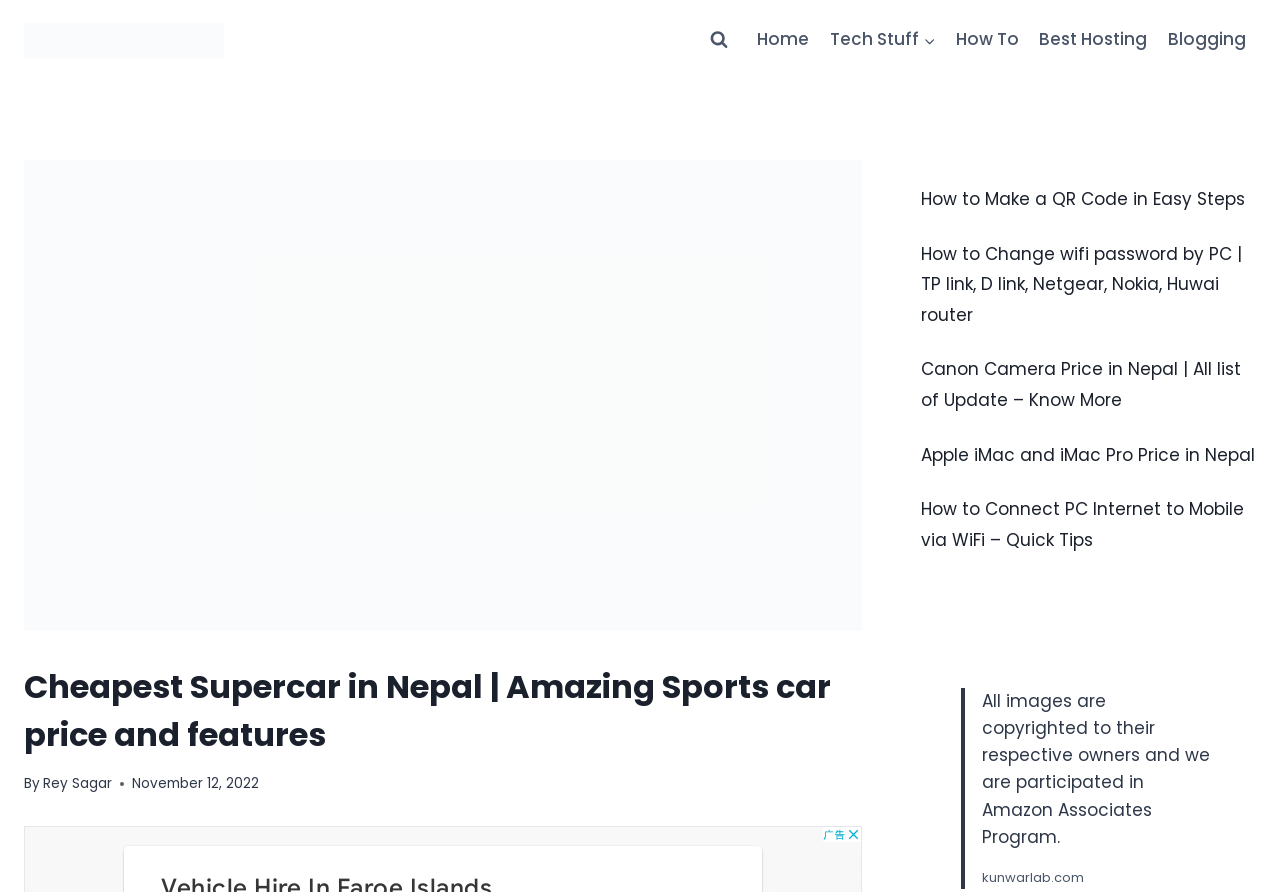Identify the bounding box coordinates of the part that should be clicked to carry out this instruction: "Visit the 'Kunwar lab' website".

[0.019, 0.026, 0.175, 0.066]